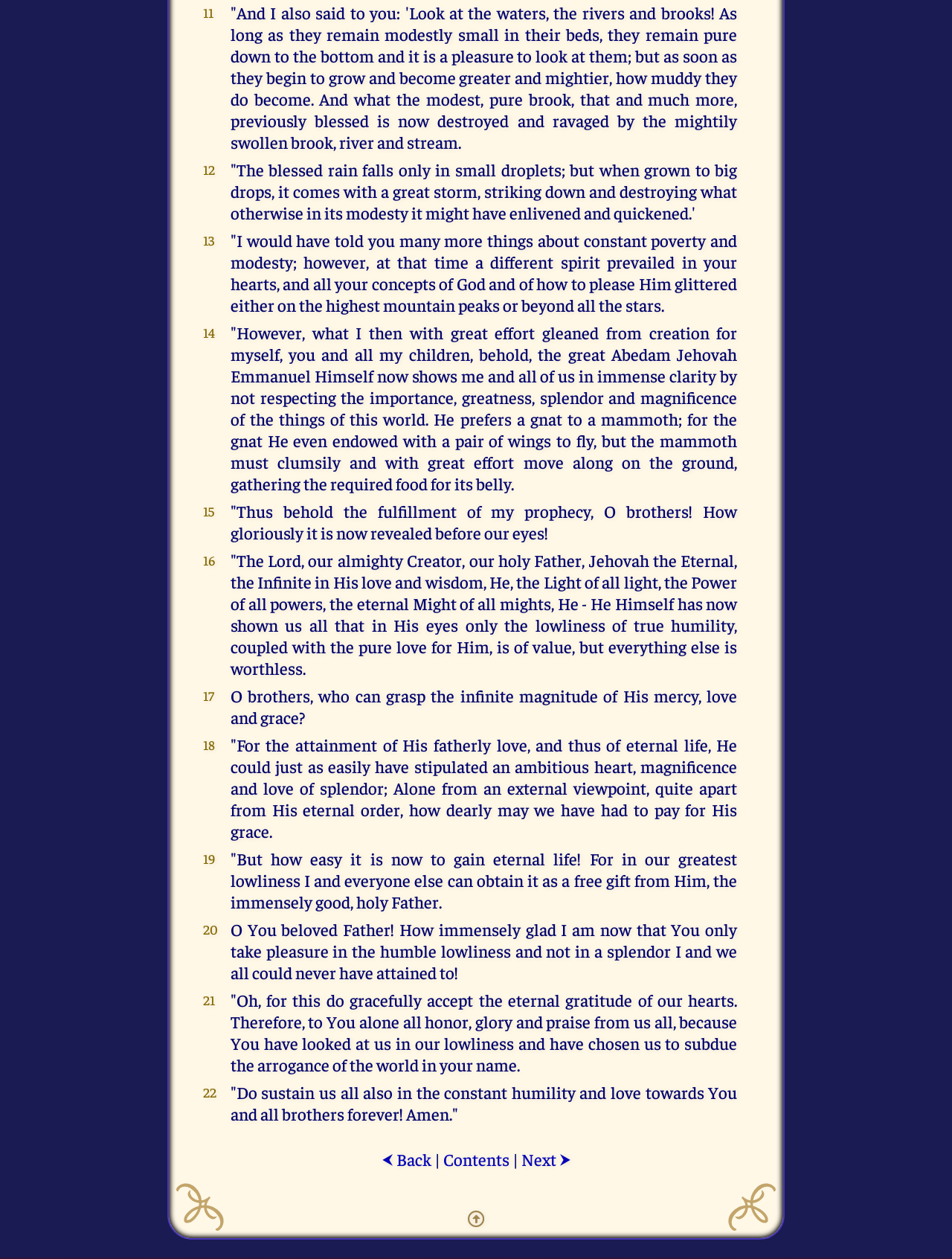Provide a one-word or brief phrase answer to the question:
What is the theme of the text?

Humility and spirituality